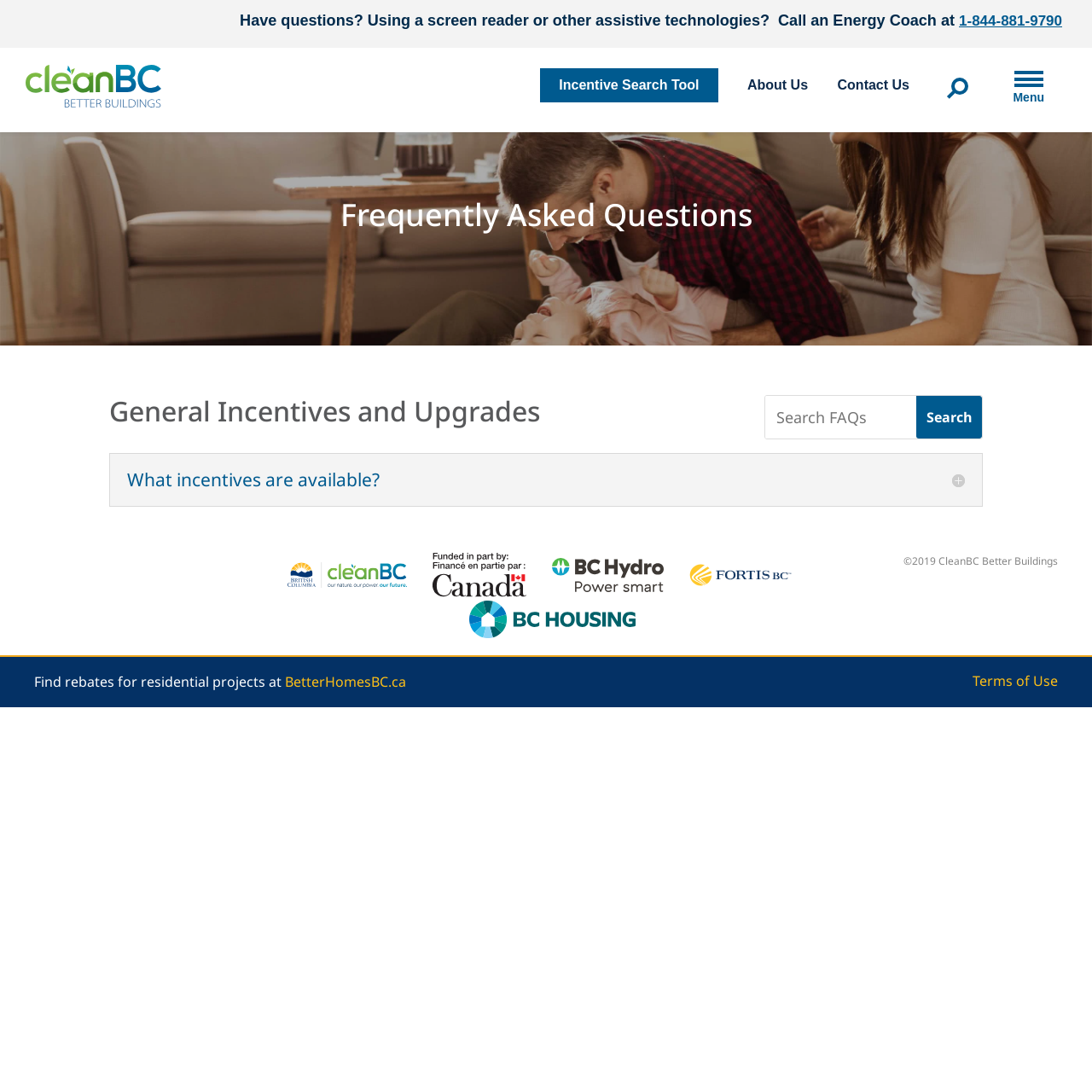Could you highlight the region that needs to be clicked to execute the instruction: "Call an Energy Coach"?

[0.792, 0.162, 0.881, 0.175]